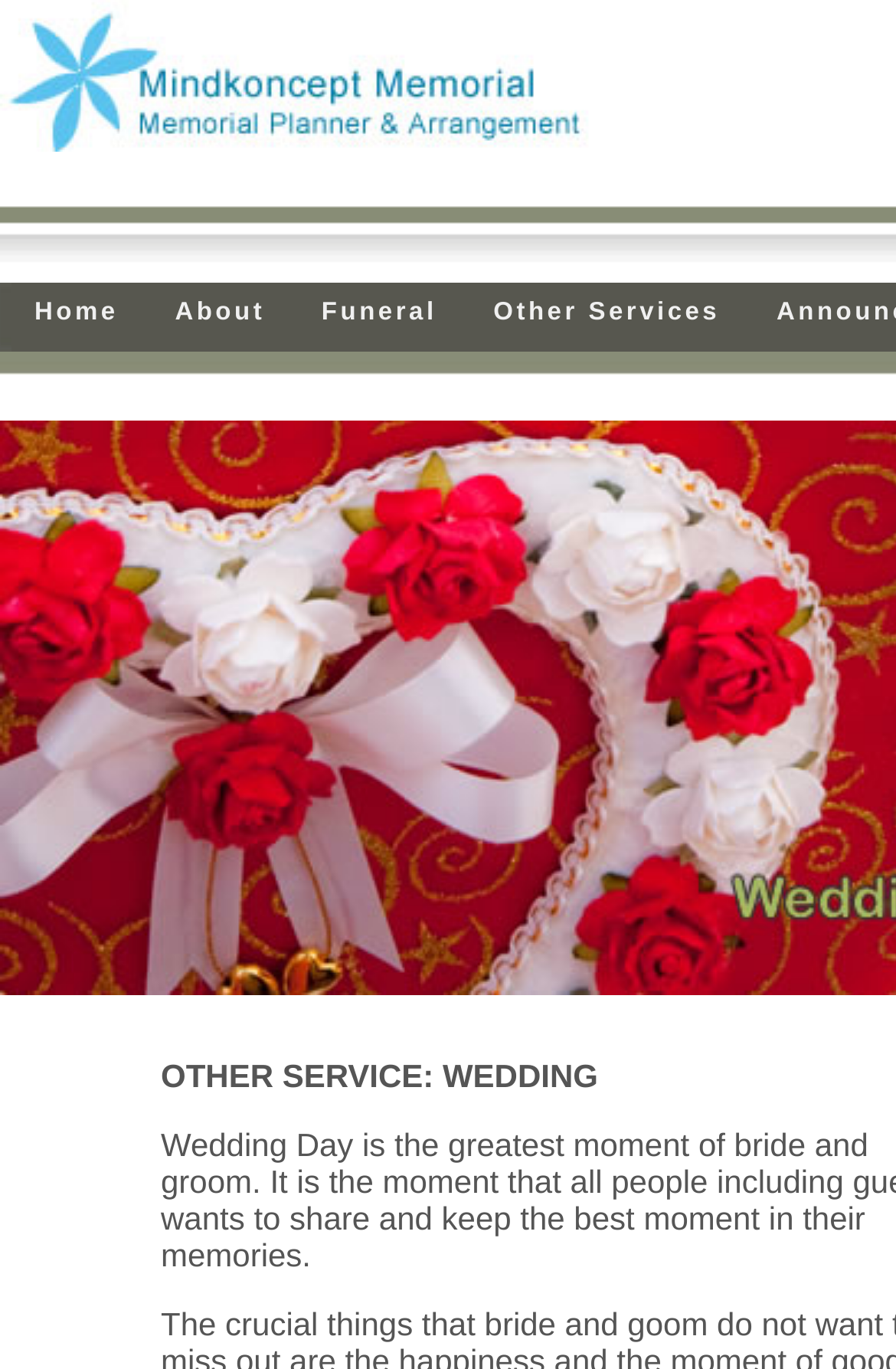Explain the webpage in detail.

The webpage is about a wedding service provider, specifically highlighting their experience in wedding planning and arrangement, including church services in Chiang Mai, Thailand. 

At the top left corner, there is a link to "Back to Main Page" accompanied by an image with the same description. Below this, there is a navigation menu consisting of five links: "Home", "About", "Funeral", and "Other Services", separated by small gaps. 

Further down, there is a prominent heading that reads "OTHER SERVICE: WEDDING", taking up a significant portion of the page's width.